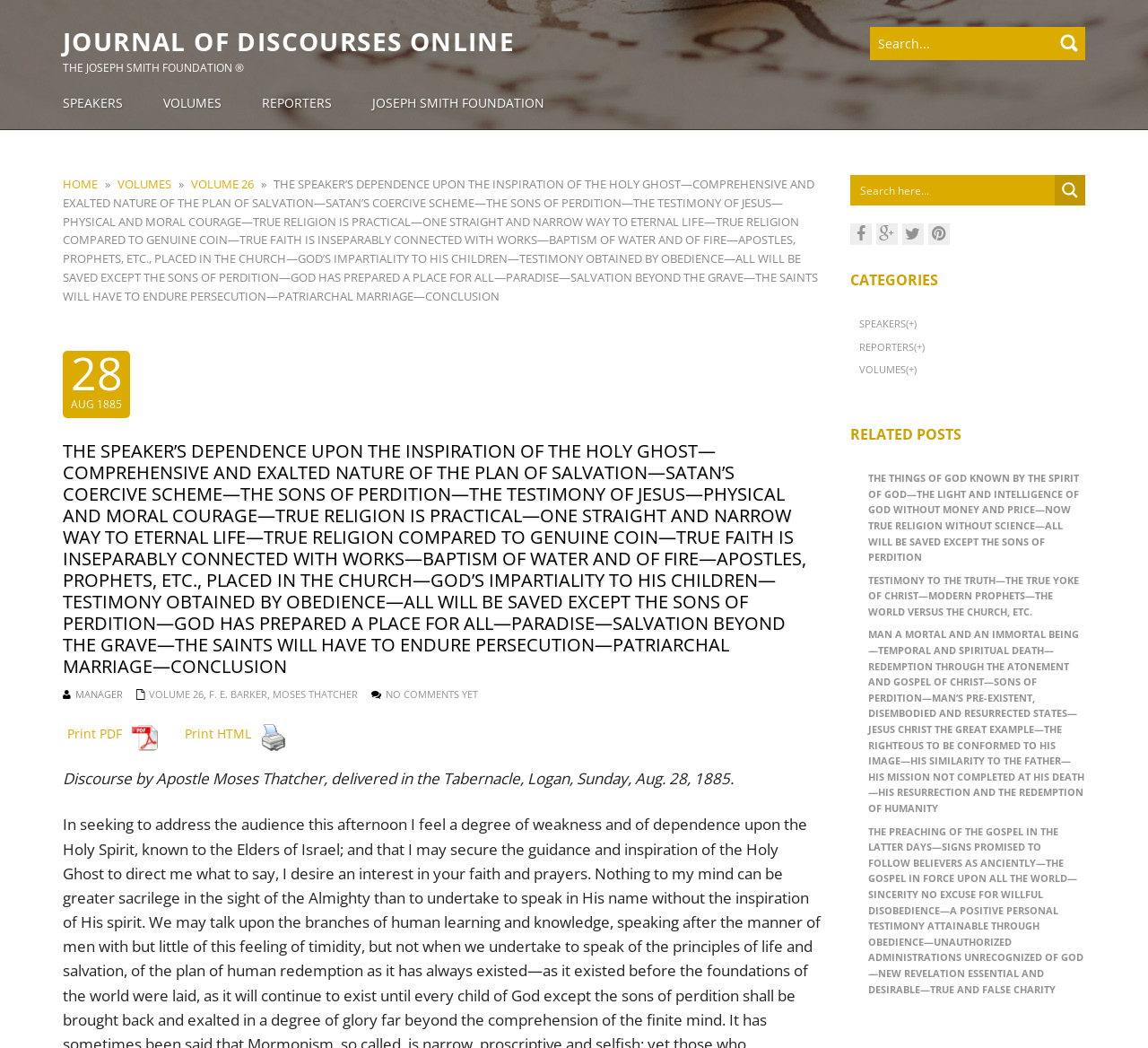Could you provide the bounding box coordinates for the portion of the screen to click to complete this instruction: "Go to the Journal of Discourses Online"?

[0.055, 0.026, 0.449, 0.054]